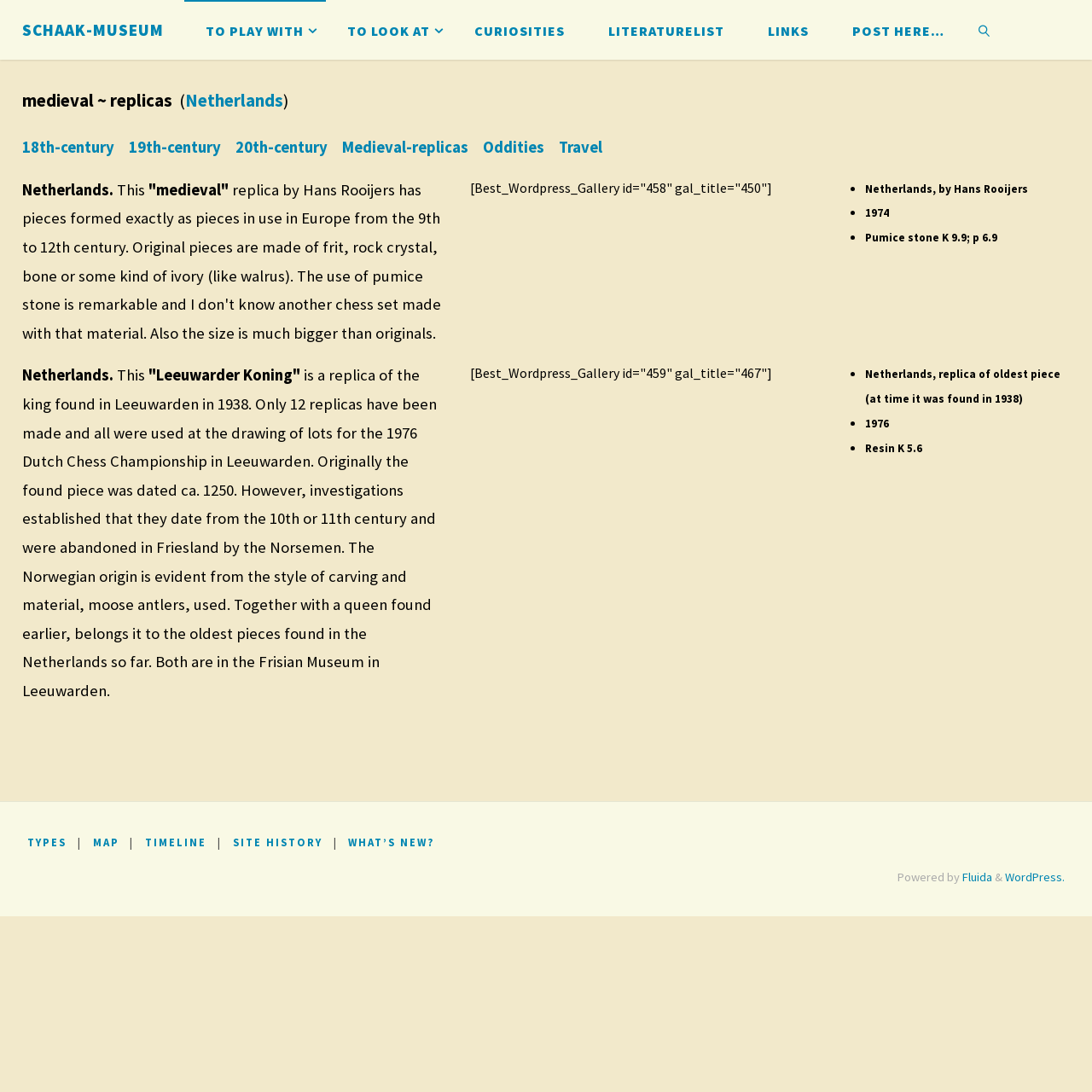Answer the question below using just one word or a short phrase: 
What century is the medieval replica from?

10th or 11th century